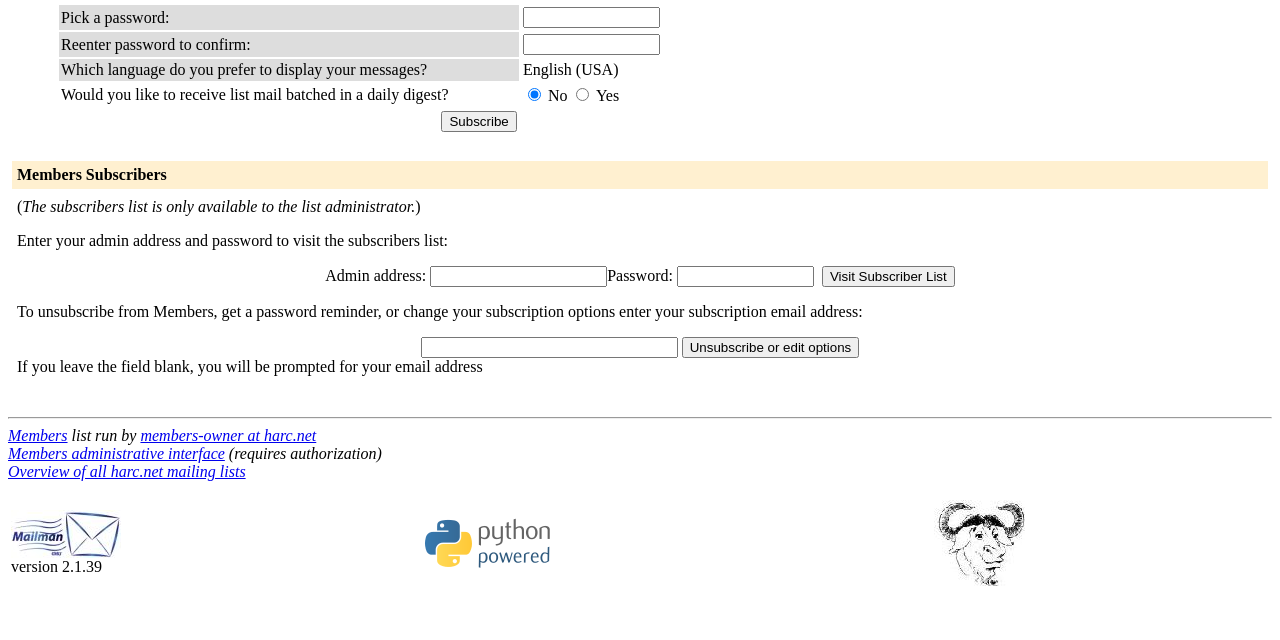Using the provided element description: "Members Subscribers", identify the bounding box coordinates. The coordinates should be four floats between 0 and 1 in the order [left, top, right, bottom].

[0.013, 0.259, 0.13, 0.286]